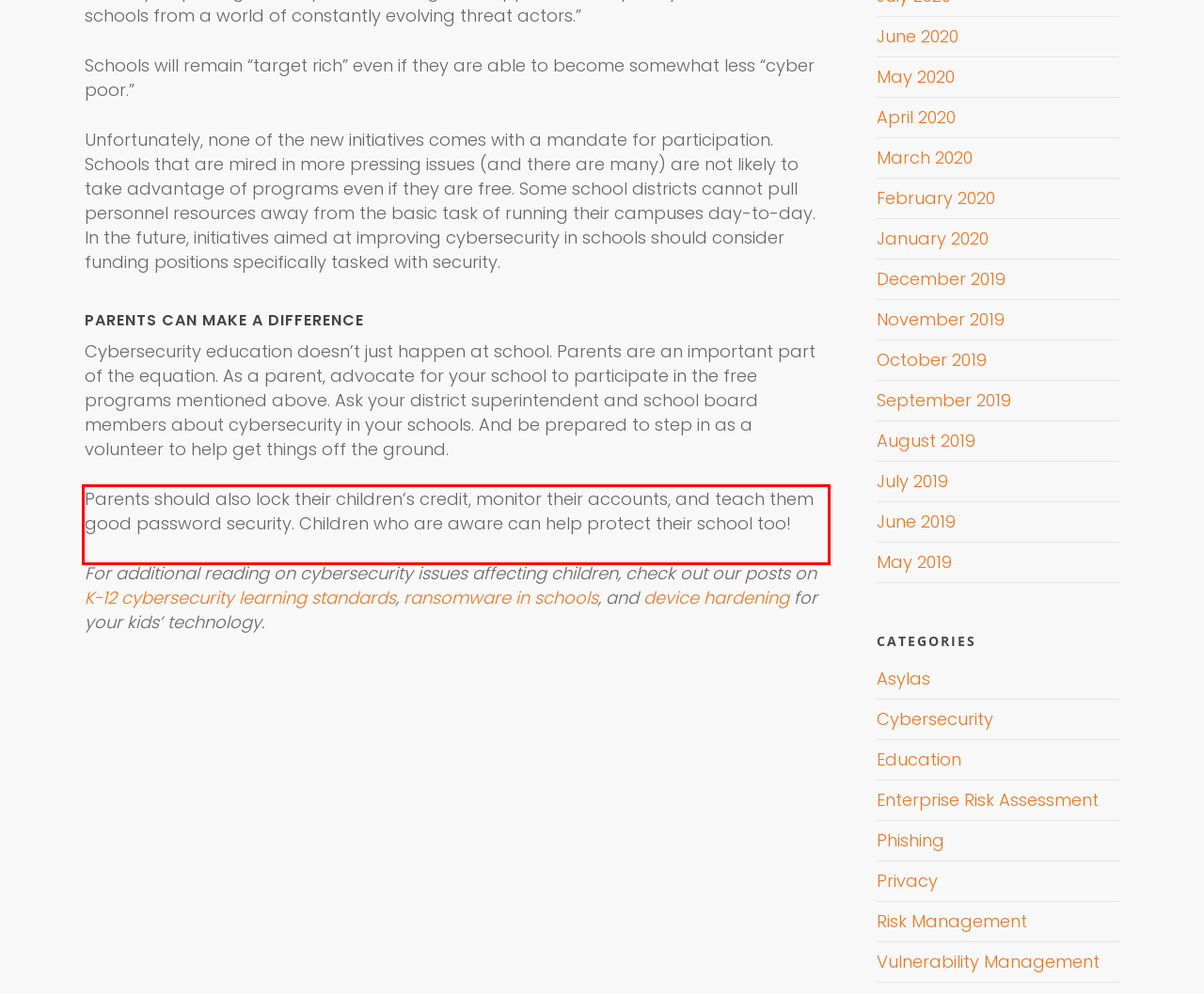Please examine the webpage screenshot containing a red bounding box and use OCR to recognize and output the text inside the red bounding box.

Parents should also lock their children’s credit, monitor their accounts, and teach them good password security. Children who are aware can help protect their school too!